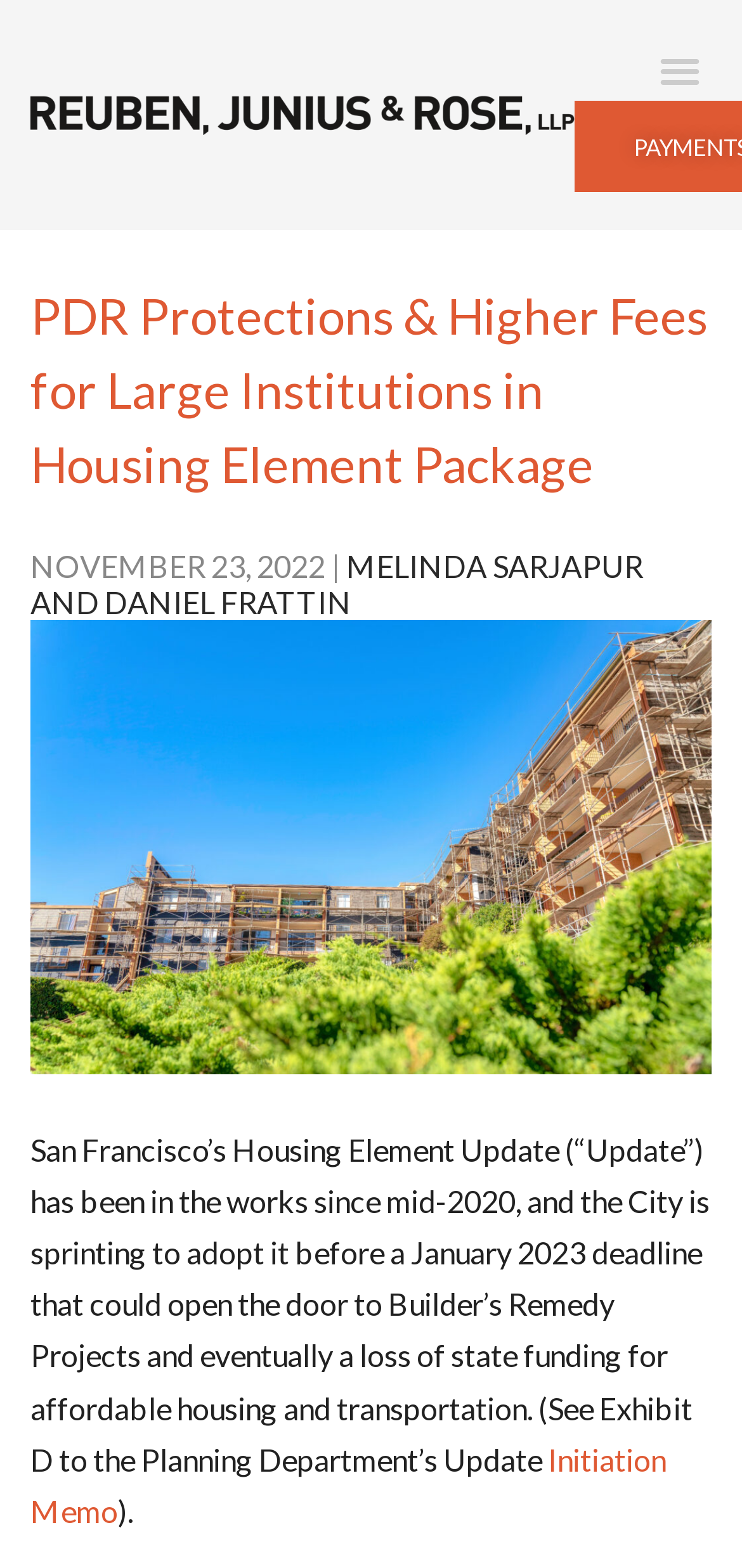Calculate the bounding box coordinates for the UI element based on the following description: "Menu". Ensure the coordinates are four float numbers between 0 and 1, i.e., [left, top, right, bottom].

[0.874, 0.024, 0.959, 0.064]